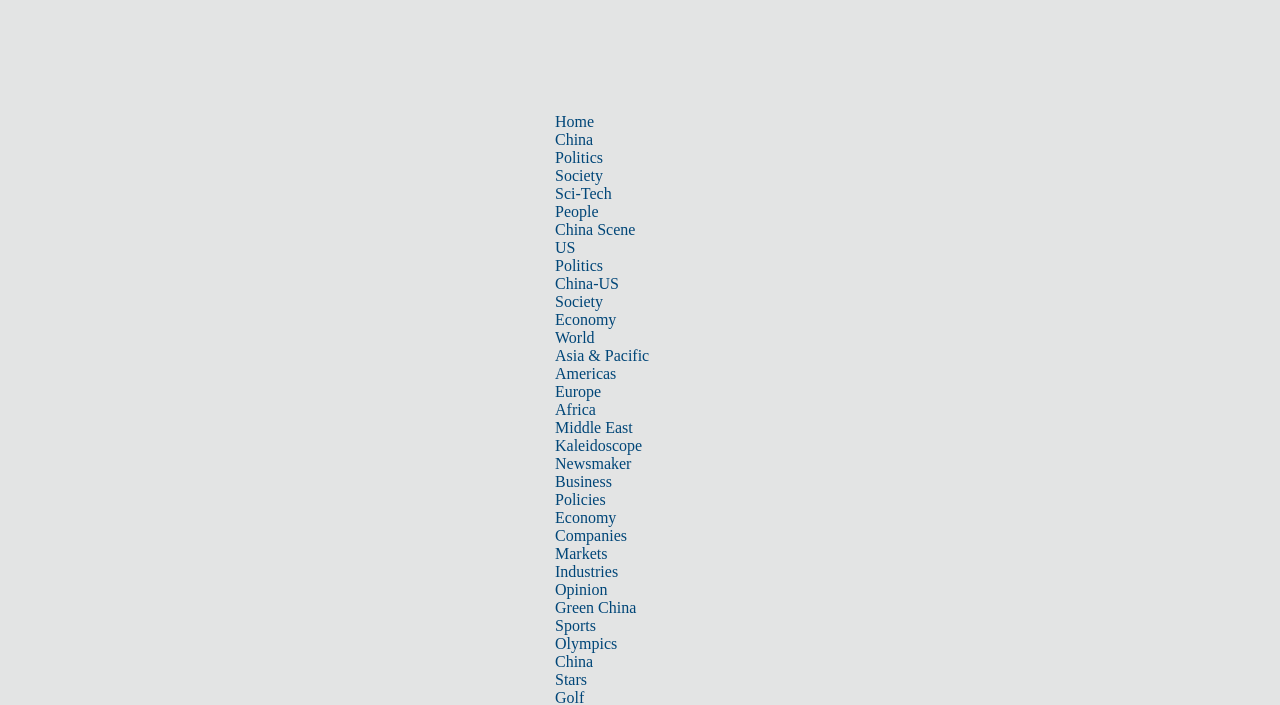Please find the bounding box for the following UI element description. Provide the coordinates in (top-left x, top-left y, bottom-right x, bottom-right y) format, with values between 0 and 1: Middle East

[0.434, 0.594, 0.494, 0.618]